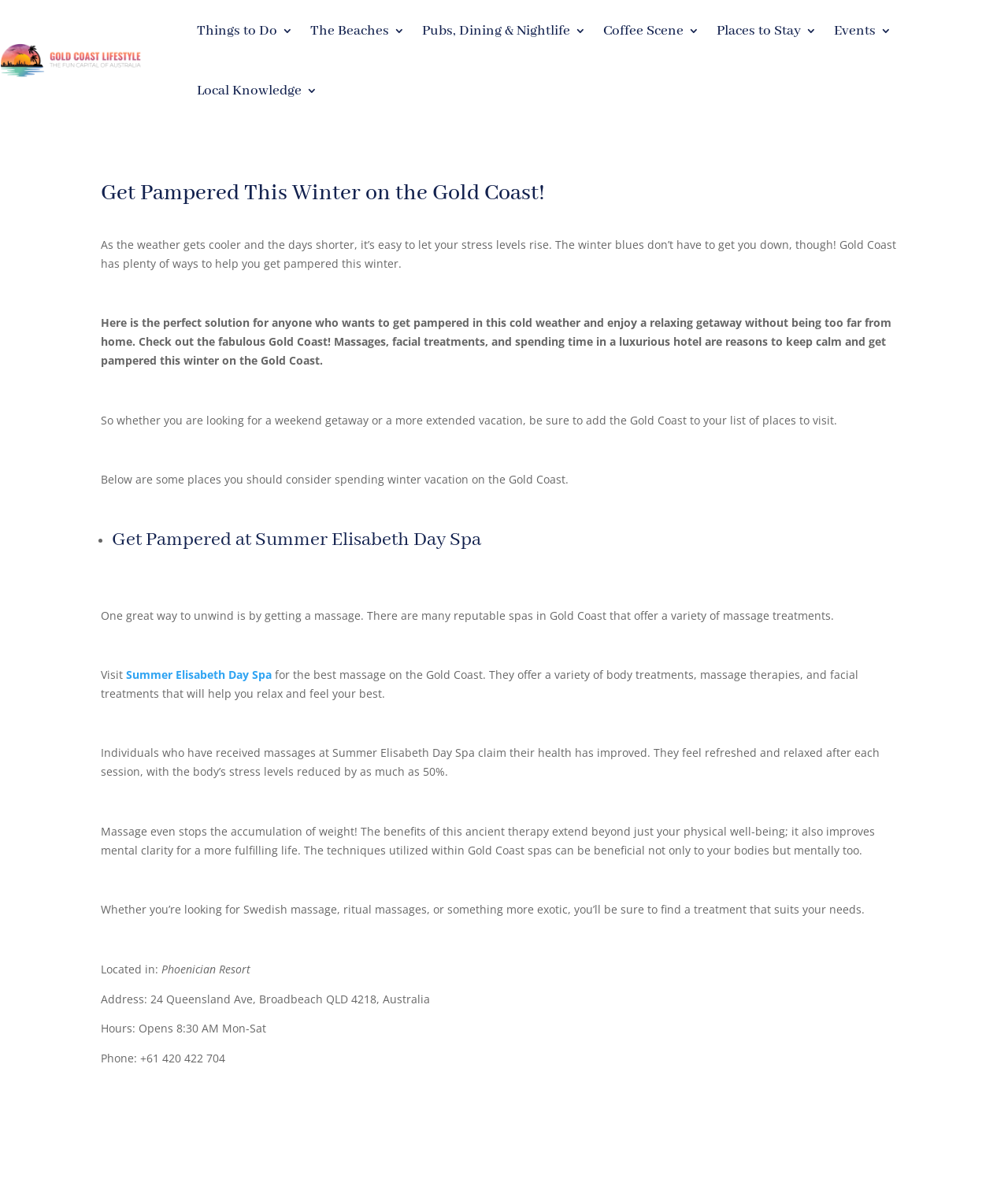Respond to the following question using a concise word or phrase: 
What type of treatment can you get at Summer Elisabeth Day Spa?

Massage